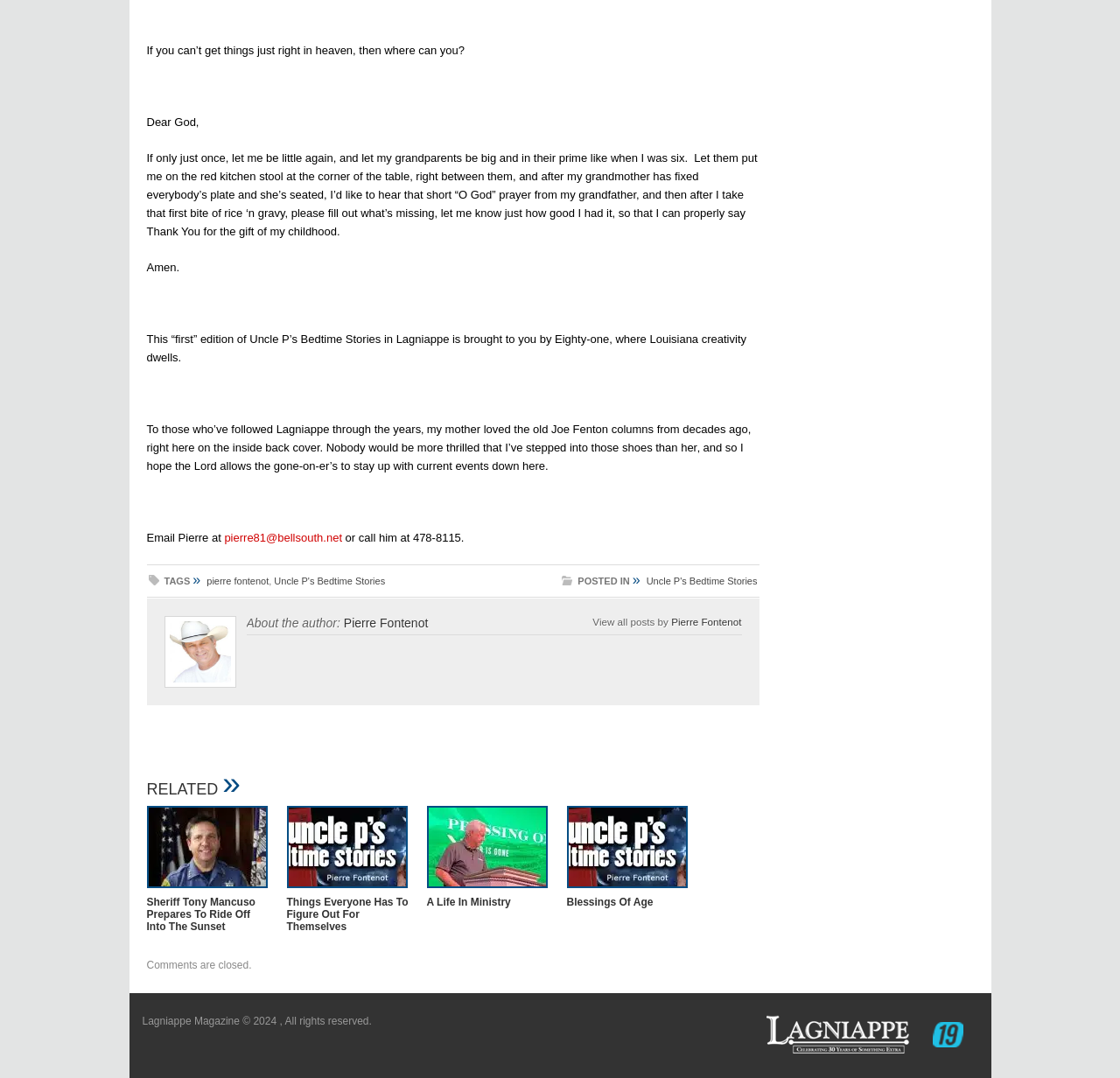Please mark the bounding box coordinates of the area that should be clicked to carry out the instruction: "Read Sheriff Tony Mancuso Prepares To Ride Off Into The Sunset".

[0.131, 0.82, 0.239, 0.831]